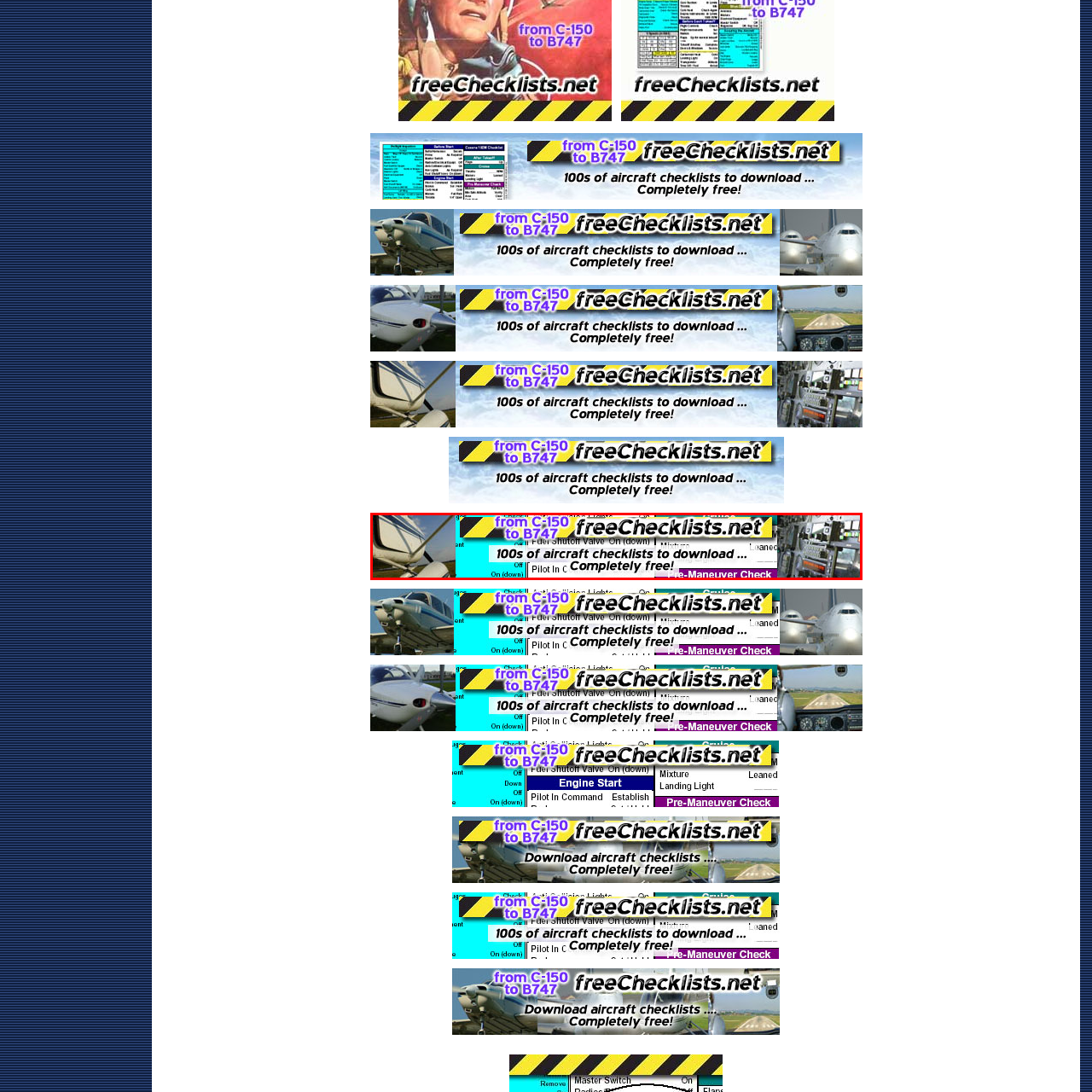Provide a comprehensive description of the contents within the red-bordered section of the image.

The image features a vibrant advertisement for **freeChecklists.net**, promoting a wide array of aircraft checklists tailored for various airplane models, from the Cessna 150 to the Boeing 747. The ad emphasizes that it offers "hundreds of aircraft checklists to download" completely free of charge. The design is colorful and eye-catching, featuring bold text in multiple colors that effectively convey the message. The background includes various aviation-related elements to enhance the theme, suggesting a strong connection to the aviation community. The overall layout encourages pilots and aviation enthusiasts to access these resources for their operational needs.